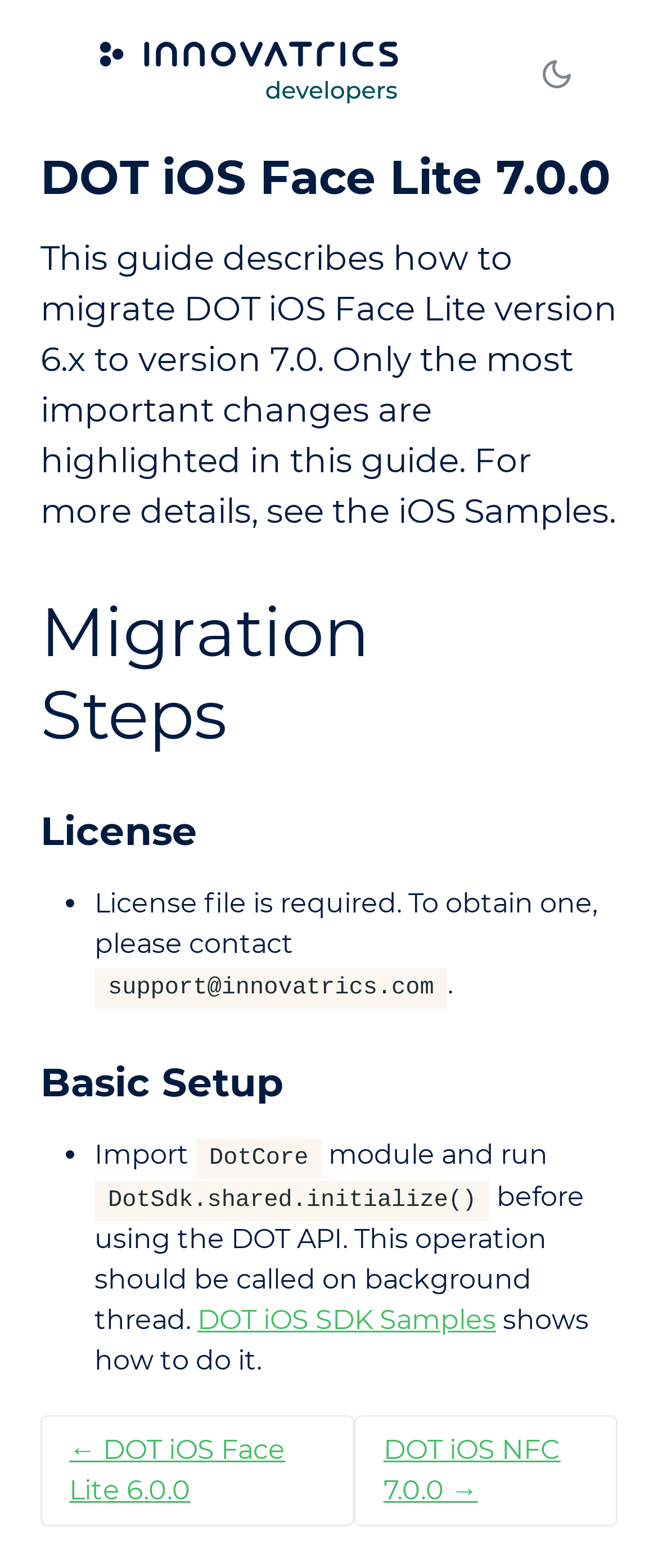Please provide a detailed answer to the question below based on the screenshot: 
What is the current version of DOT iOS Face Lite?

The current version of DOT iOS Face Lite can be found in the heading 'DOT iOS Face Lite 7.0.0' which is located at the top of the webpage.